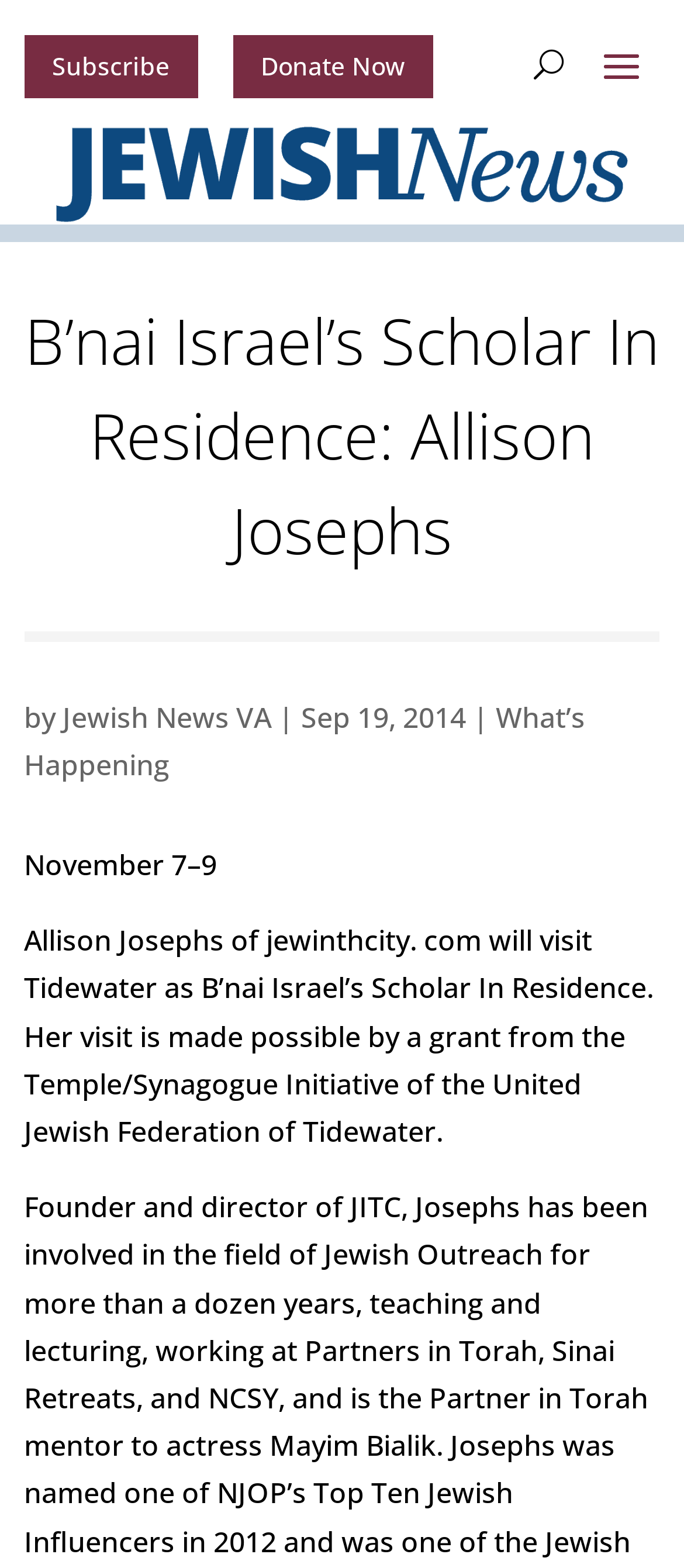Explain the contents of the webpage comprehensively.

The webpage is about B'nai Israel's Scholar In Residence, Allison Josephs, as reported by Jewish News. At the top left, there are two links, "Subscribe 5" and "Donate Now 5", positioned side by side. To the right of these links, there is a button labeled "U". 

Below these elements, there is a large image that spans almost the entire width of the page. Above the image, there is a heading that reads "B’nai Israel’s Scholar In Residence: Allison Josephs". 

To the right of the heading, there is a byline that reads "by Jewish News VA" with the date "Sep 19, 2014" next to it. Below the byline, there is a link labeled "What’s Happening". 

The main content of the page is a paragraph of text that describes Allison Josephs' visit to Tidewater as B’nai Israel’s Scholar In Residence, which is made possible by a grant from the United Jewish Federation of Tidewater. This text is positioned below the image and spans almost the entire width of the page. Above this paragraph, there is a line of text that reads "November 7–9", indicating the dates of the visit.